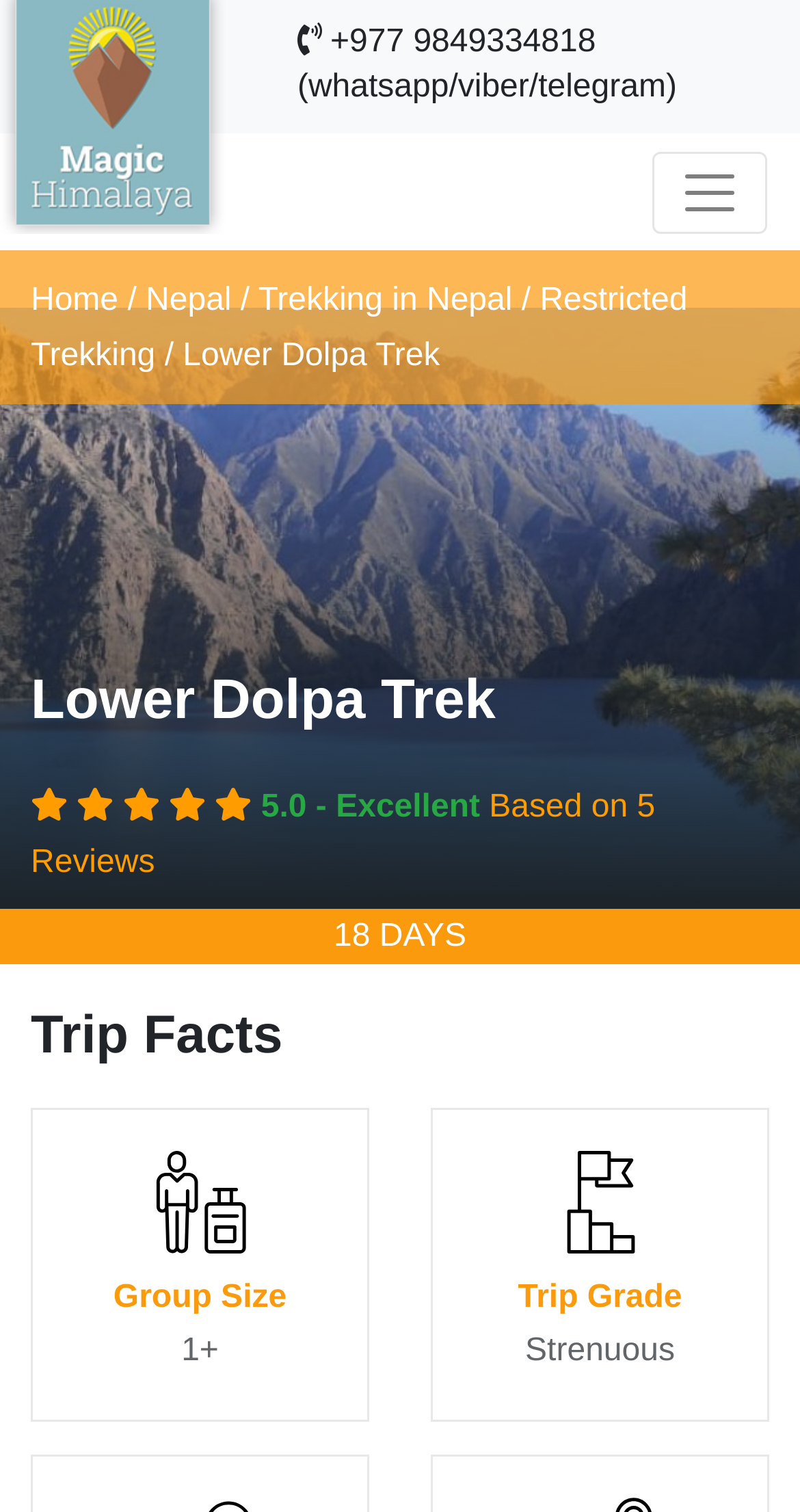Please mark the bounding box coordinates of the area that should be clicked to carry out the instruction: "Call the phone number".

[0.372, 0.016, 0.846, 0.07]